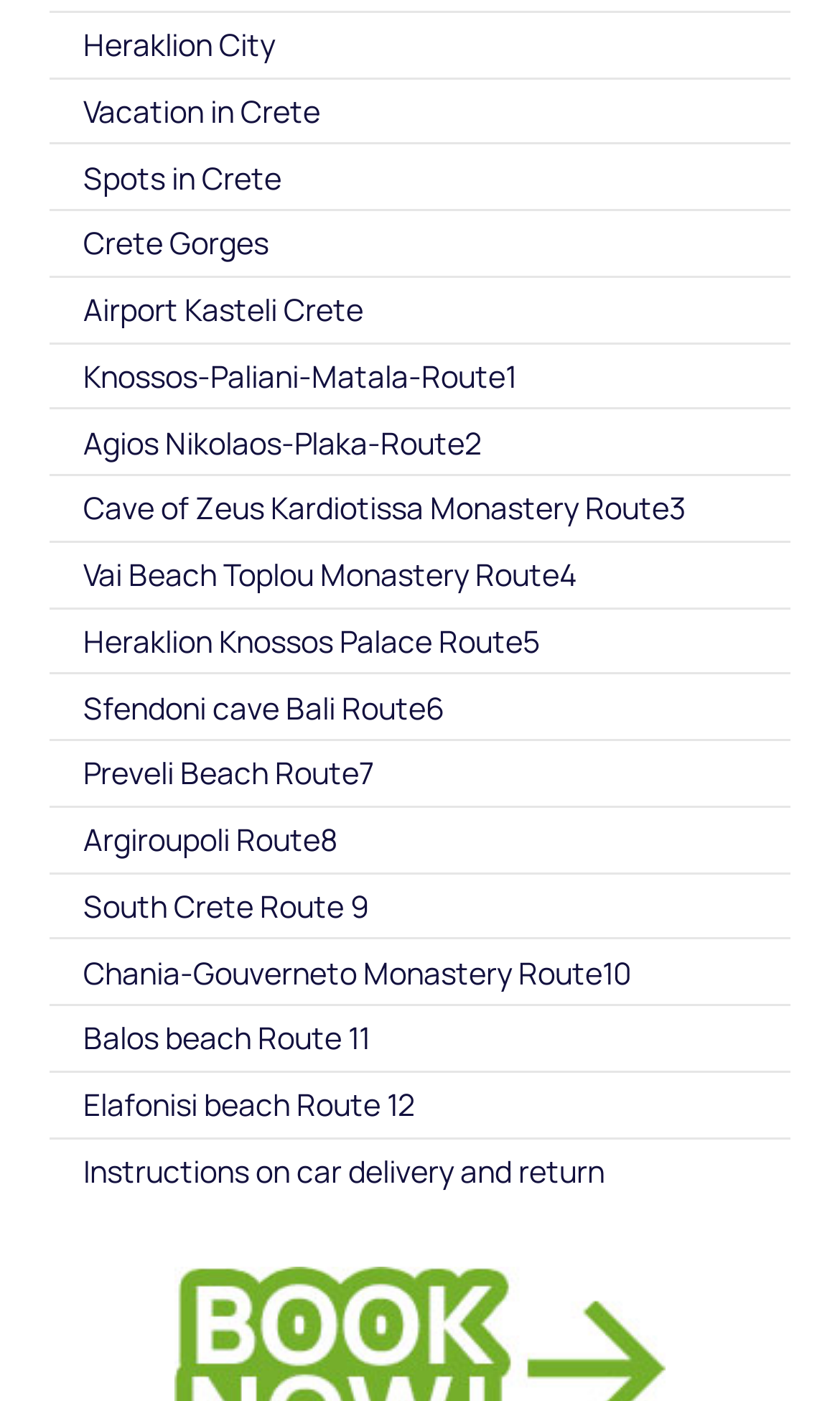Give a one-word or short phrase answer to this question: 
What is the first route option?

Knossos-Paliani-Matala-Route1